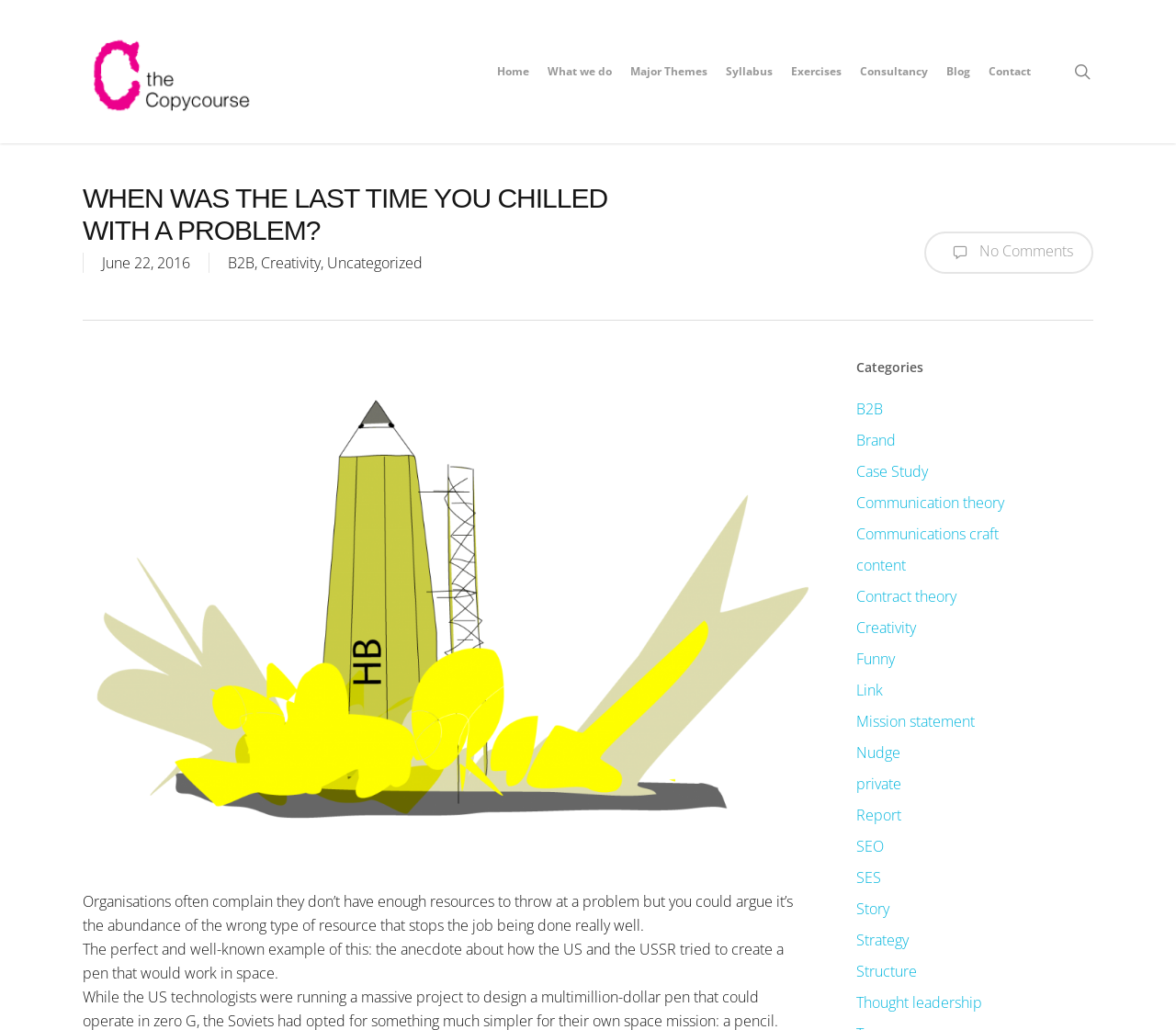Find and specify the bounding box coordinates that correspond to the clickable region for the instruction: "view exercises".

[0.665, 0.062, 0.723, 0.077]